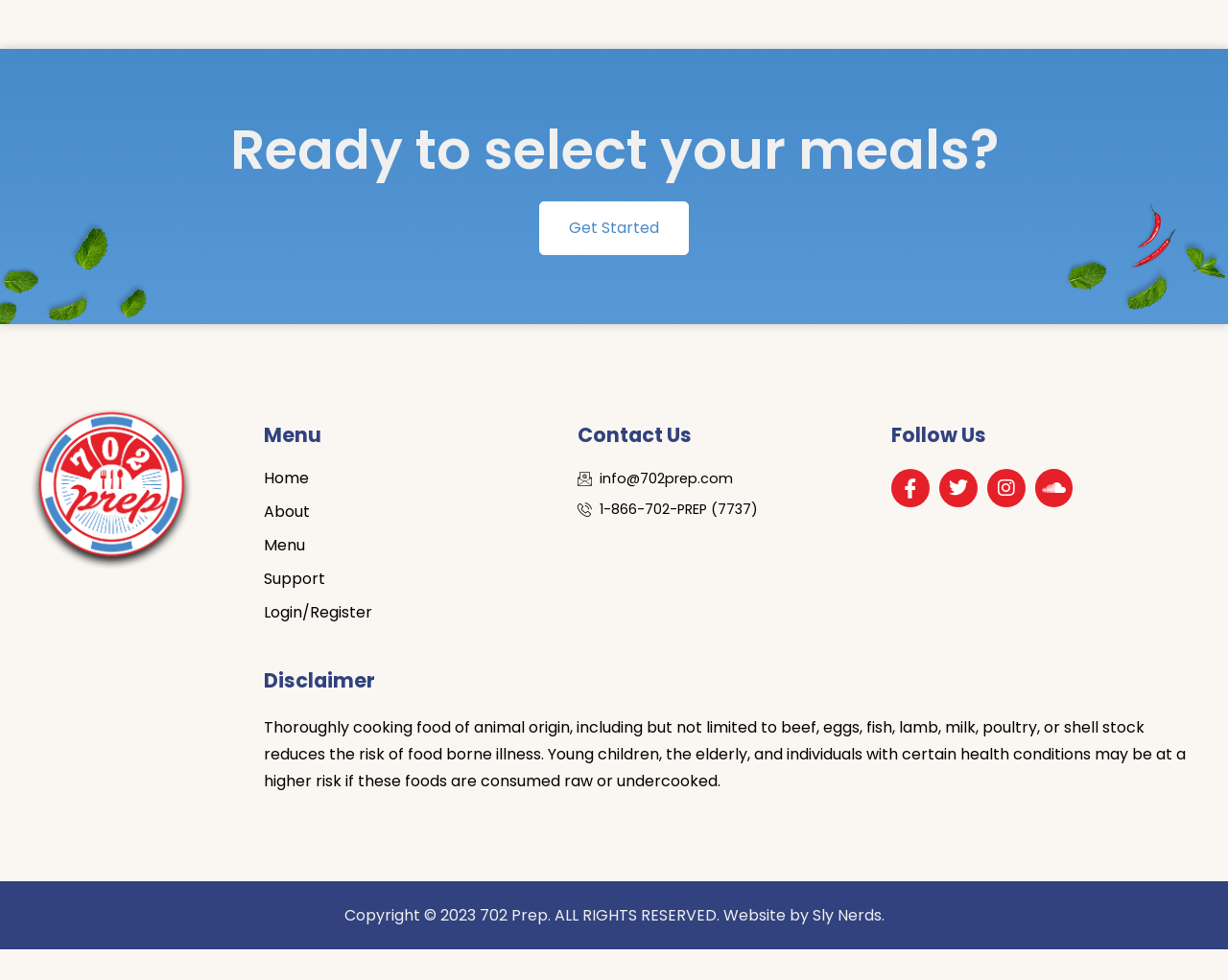Identify the bounding box coordinates of the clickable region to carry out the given instruction: "Click Get Started".

[0.439, 0.206, 0.561, 0.26]